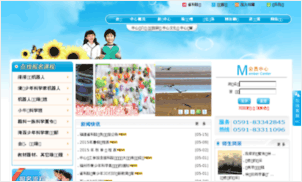How many individuals are depicted in the central part of the layout?
Based on the screenshot, provide a one-word or short-phrase response.

two